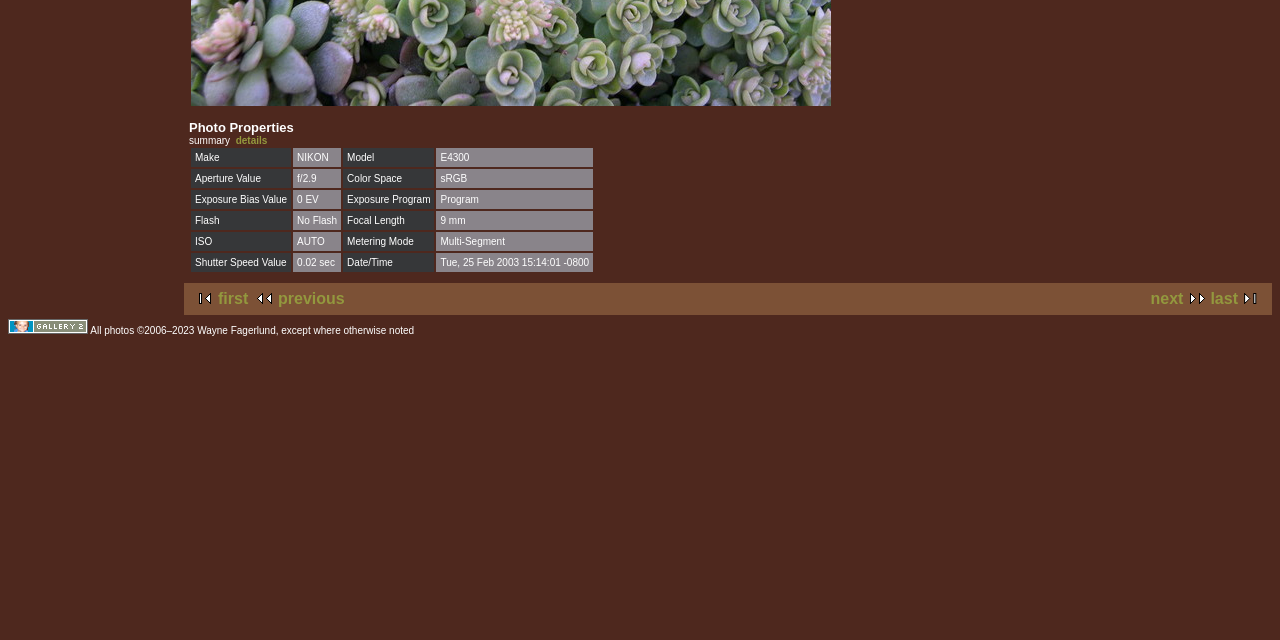Extract the bounding box coordinates for the UI element described as: "last".

[0.946, 0.454, 0.988, 0.48]